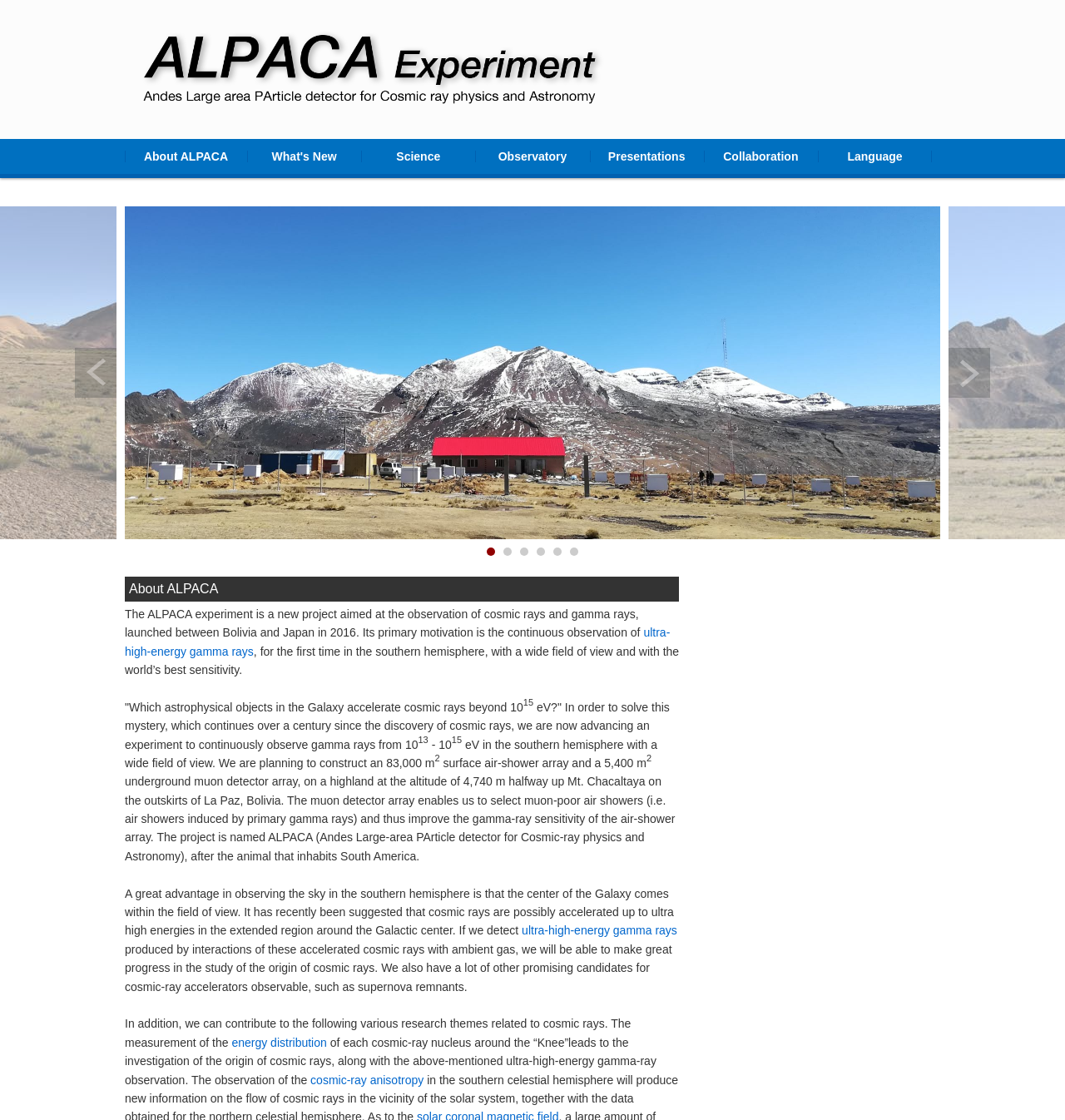Write a detailed summary of the webpage.

The webpage is about the ALPACA Experiment, a project aimed at observing cosmic rays and gamma rays. At the top, there is a heading with the title "ALPACA Experiment" and an image with the same name. Below the heading, there are several links, including "About ALPACA", "What's New", and others, which are aligned horizontally.

To the right of the links, there are three sections labeled "Science", "Observatory", and "Presentations", each with its own set of links. The "Science" section has links related to gamma-ray astronomy, cosmic-ray energy distribution, and solar coronal magnetic field. The "Observatory" section has links related to the site, air shower array, and underground muon detector array. The "Presentations" section has links related to refereed papers and international conferences.

Further down the page, there is a section about the collaboration and a language selection option with links to English and Japanese. At the bottom of the page, there are two images, "prev" and "next", which are likely navigation buttons.

The main content of the page is about the ALPACA experiment, which is described in a long paragraph. The text explains the motivation and goals of the project, including the observation of ultra-high-energy gamma rays and the study of cosmic-ray accelerators. The paragraph also mentions the advantages of observing the sky in the southern hemisphere and the potential for detecting ultra-high-energy gamma rays produced by interactions of accelerated cosmic rays with ambient gas. Additionally, the text touches on other research themes related to cosmic rays, such as the measurement of energy distribution and the observation of cosmic-ray anisotropy.